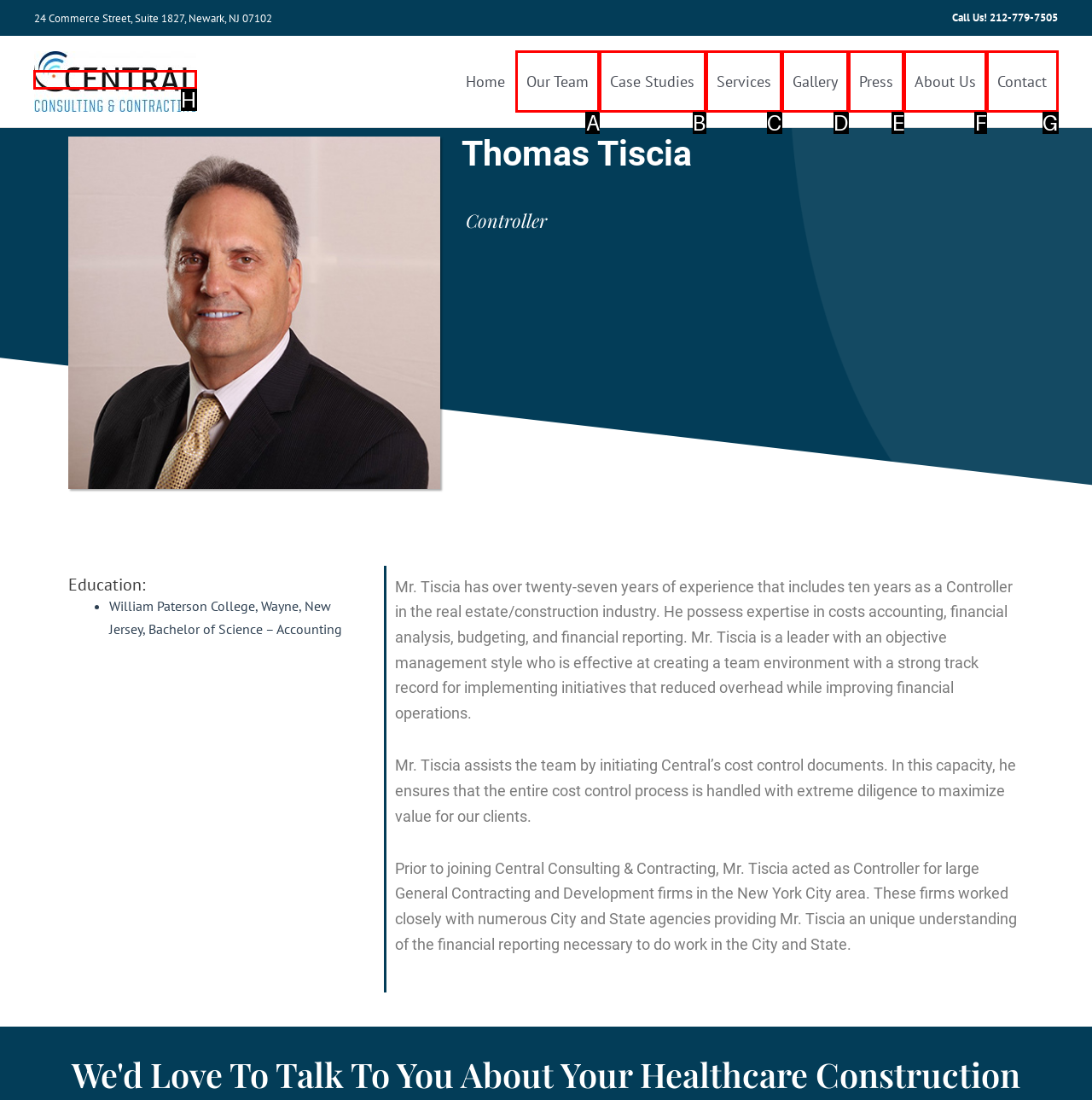Choose the correct UI element to click for this task: Search for a keyword Answer using the letter from the given choices.

None